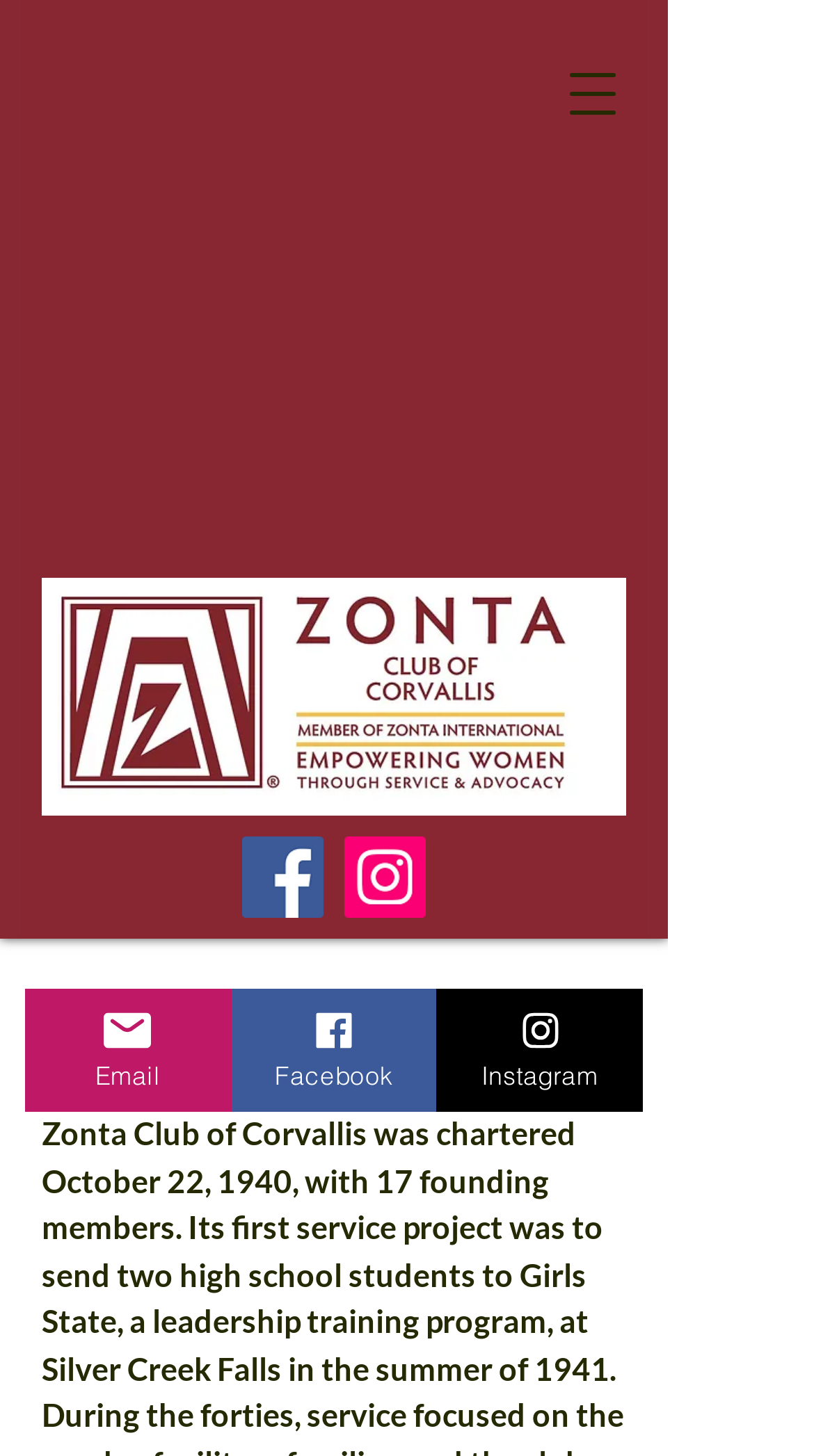What is the first section heading on the webpage?
Please give a detailed and elaborate answer to the question based on the image.

The first section heading on the webpage is 'BEGINNINGS', which is a heading element with a bounding box coordinate of [0.195, 0.686, 0.682, 0.734].